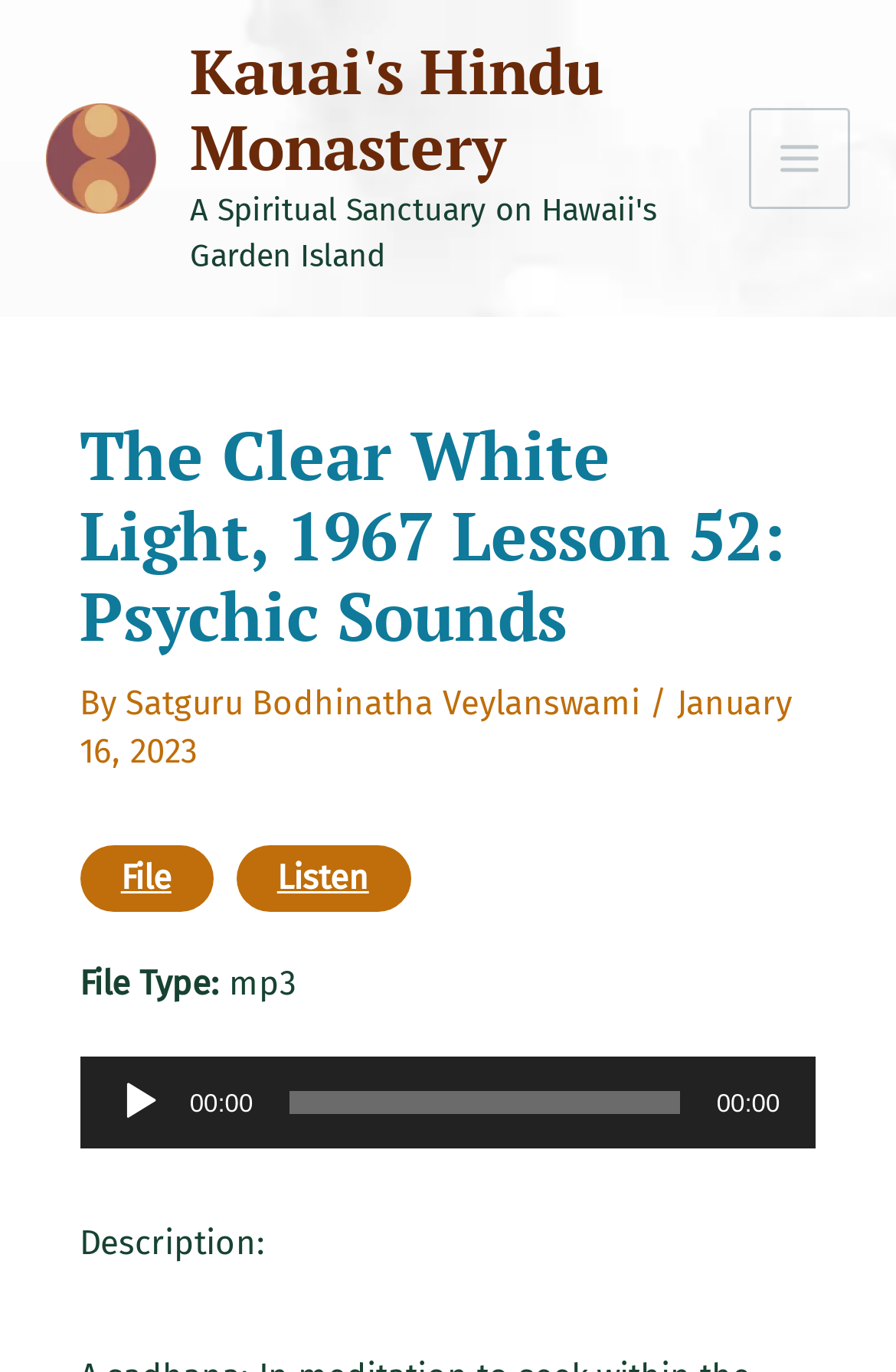Who is the author of the lesson?
Provide a one-word or short-phrase answer based on the image.

Satguru Bodhinatha Veylanswami